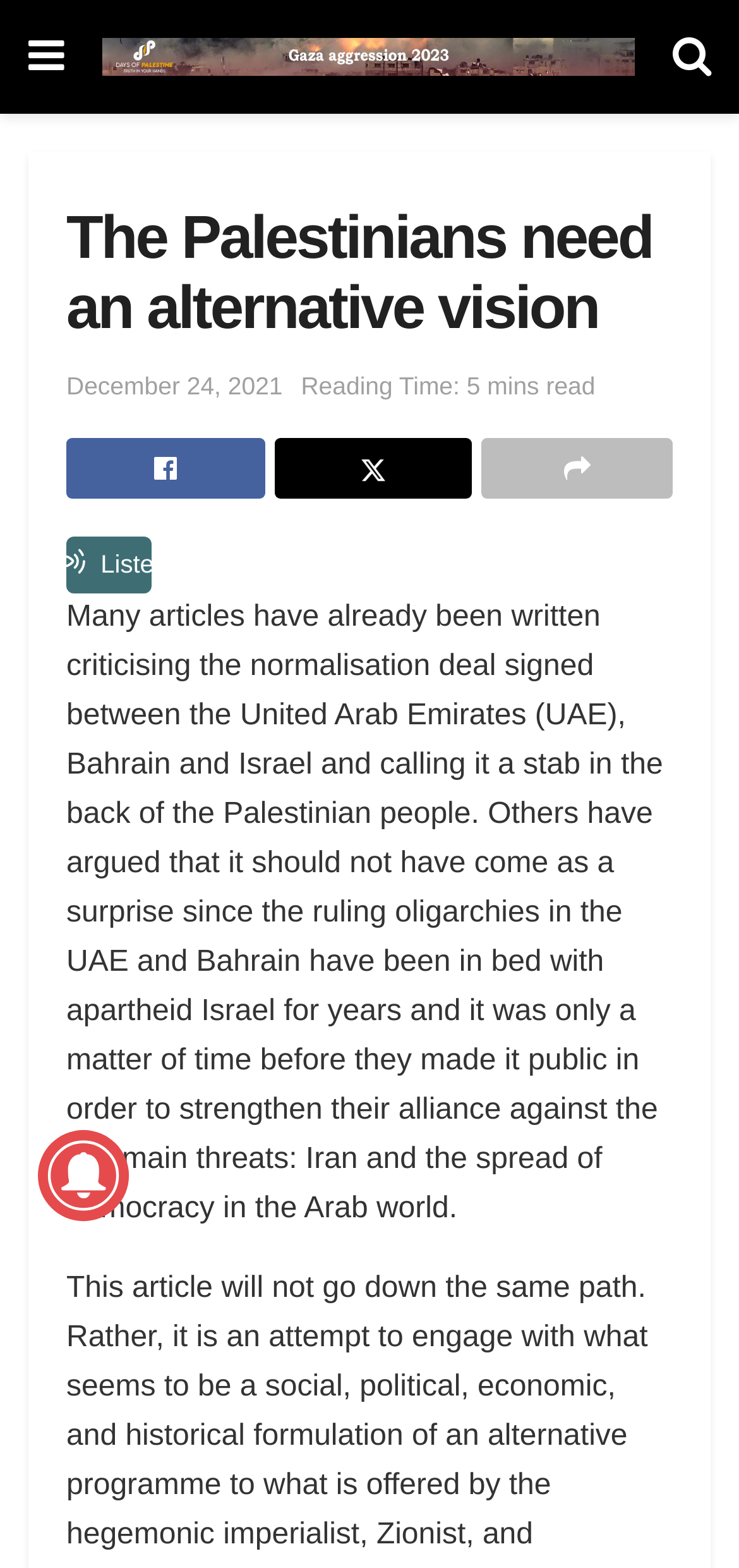What is the name of the website?
Look at the webpage screenshot and answer the question with a detailed explanation.

I determined the answer by looking at the link element with the text 'DOP - Days of Palestine' and an image with the same text, which suggests that it is the website's name.